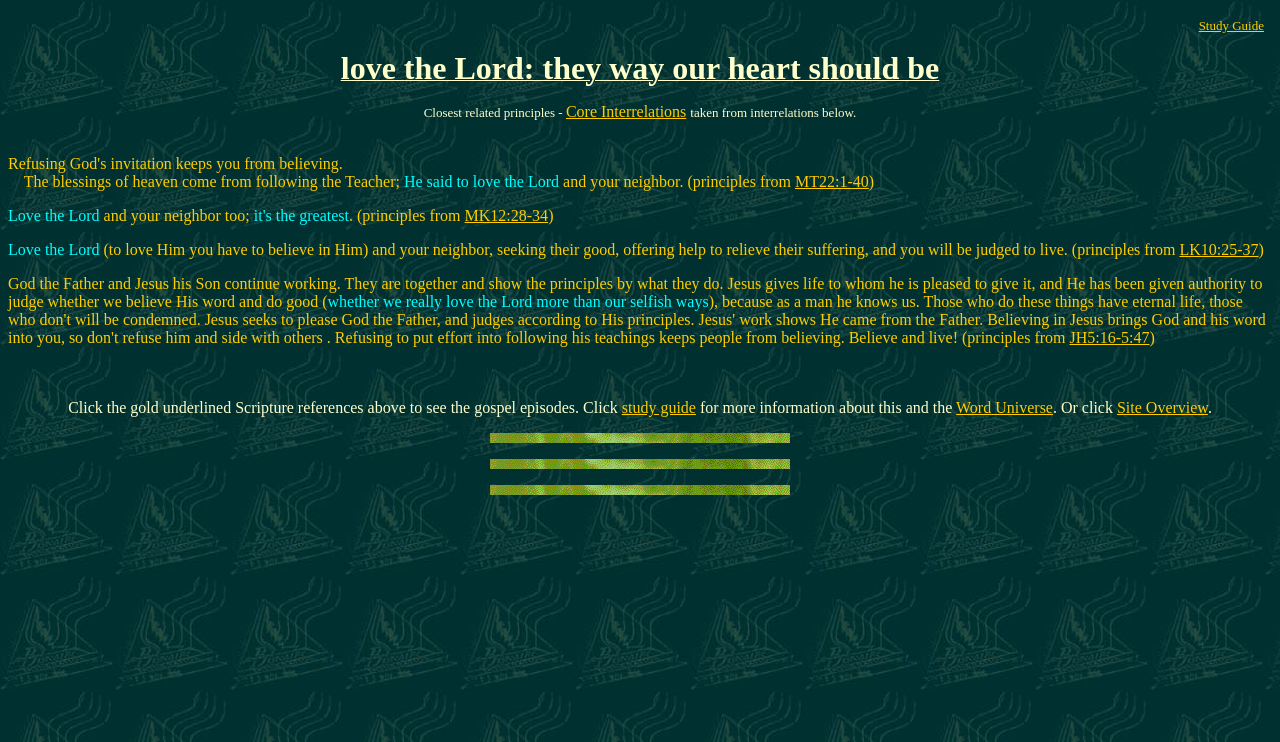Describe all visible elements and their arrangement on the webpage.

The webpage is focused on the theme "Love the Lord" and appears to be a Bible study resource. At the top, there is a link to a "Study Guide" followed by a brief phrase "love the Lord: they way our heart should be". Below this, there are several sections of text that discuss the importance of loving the Lord and one's neighbor, with references to various Bible verses, including MT22:1-40, MK12:28-34, LK10:25-37, and JH5:16-5:47. These sections are interspersed with links to the corresponding Bible passages.

On the left side of the page, there are three short phrases that reiterate the theme of loving the Lord and one's neighbor. The text is organized in a hierarchical structure, with main points and subpoints that elaborate on the theme.

In the middle of the page, there is a blockquote that provides additional information about the study guide and resources available on the website, including links to the "Word Universe" and "Site Overview". This blockquote is visually distinct from the rest of the text.

Scattered throughout the page are three small images, although their content is not specified. They are positioned near the bottom of the page, roughly in the middle. Overall, the webpage appears to be a resource for Bible study and reflection on the theme of loving the Lord and one's neighbor.